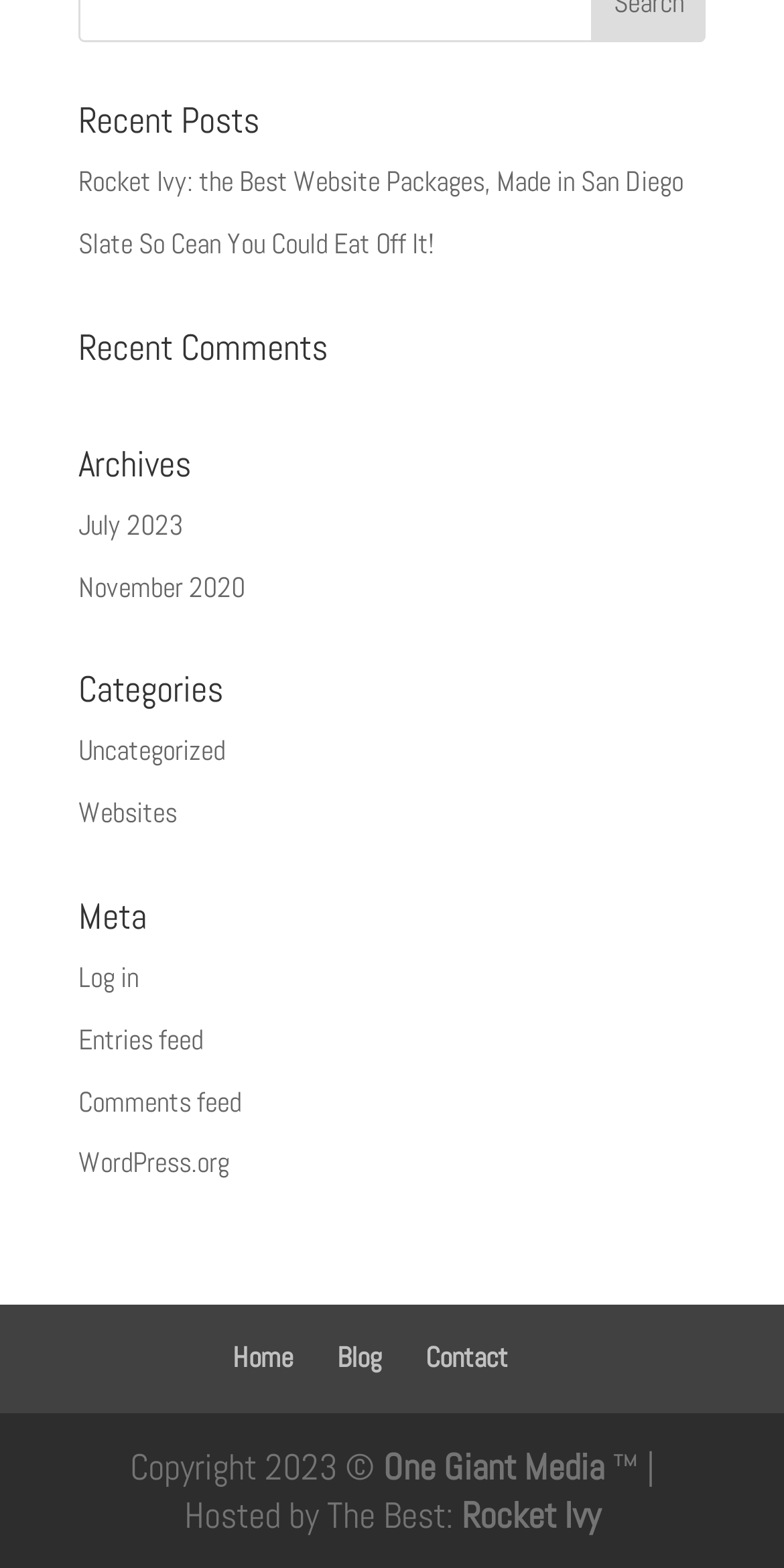Determine the bounding box coordinates of the clickable element to complete this instruction: "read Rocket Ivy article". Provide the coordinates in the format of four float numbers between 0 and 1, [left, top, right, bottom].

[0.1, 0.104, 0.872, 0.127]